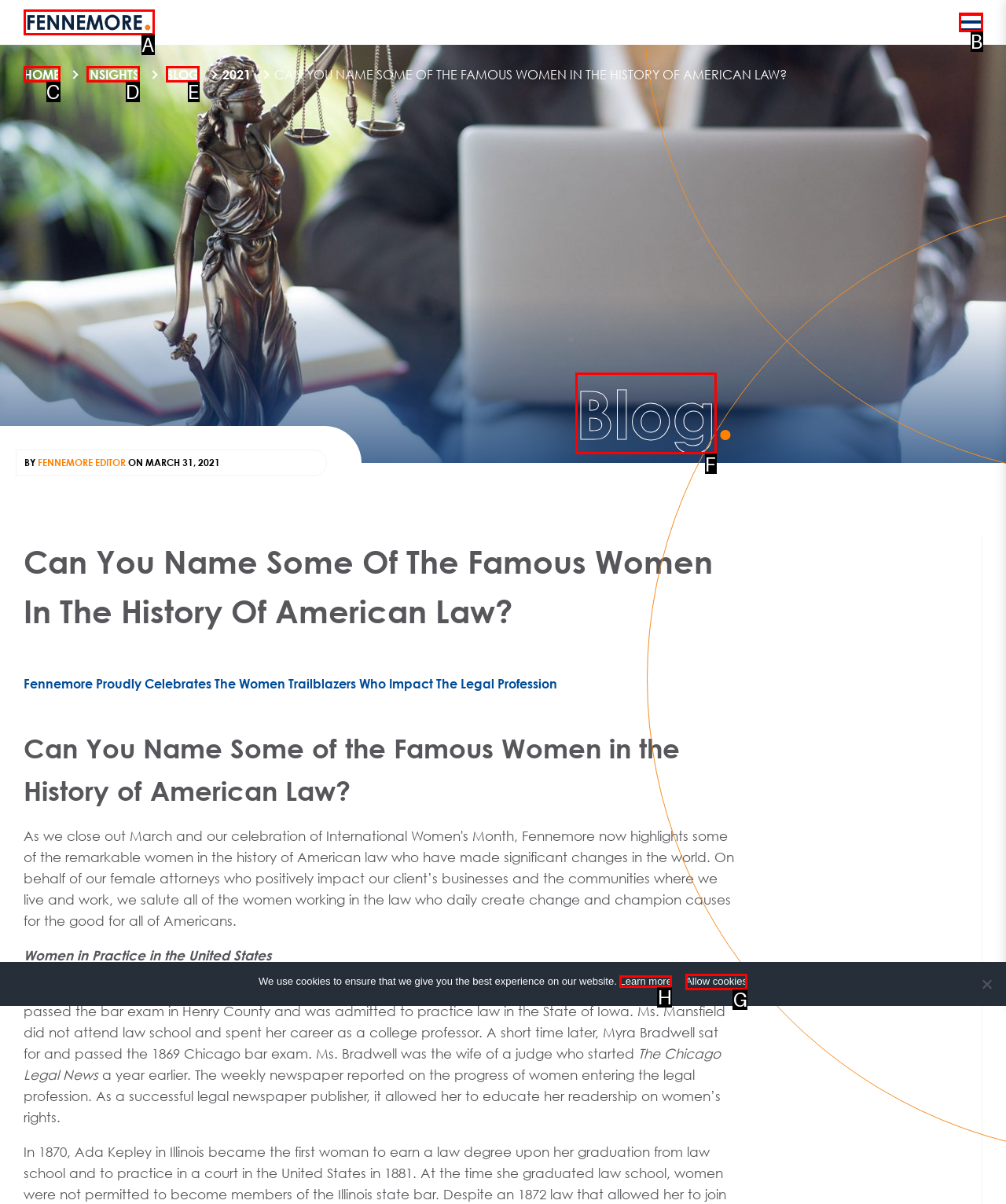From the given options, tell me which letter should be clicked to complete this task: Read the BLOG
Answer with the letter only.

F